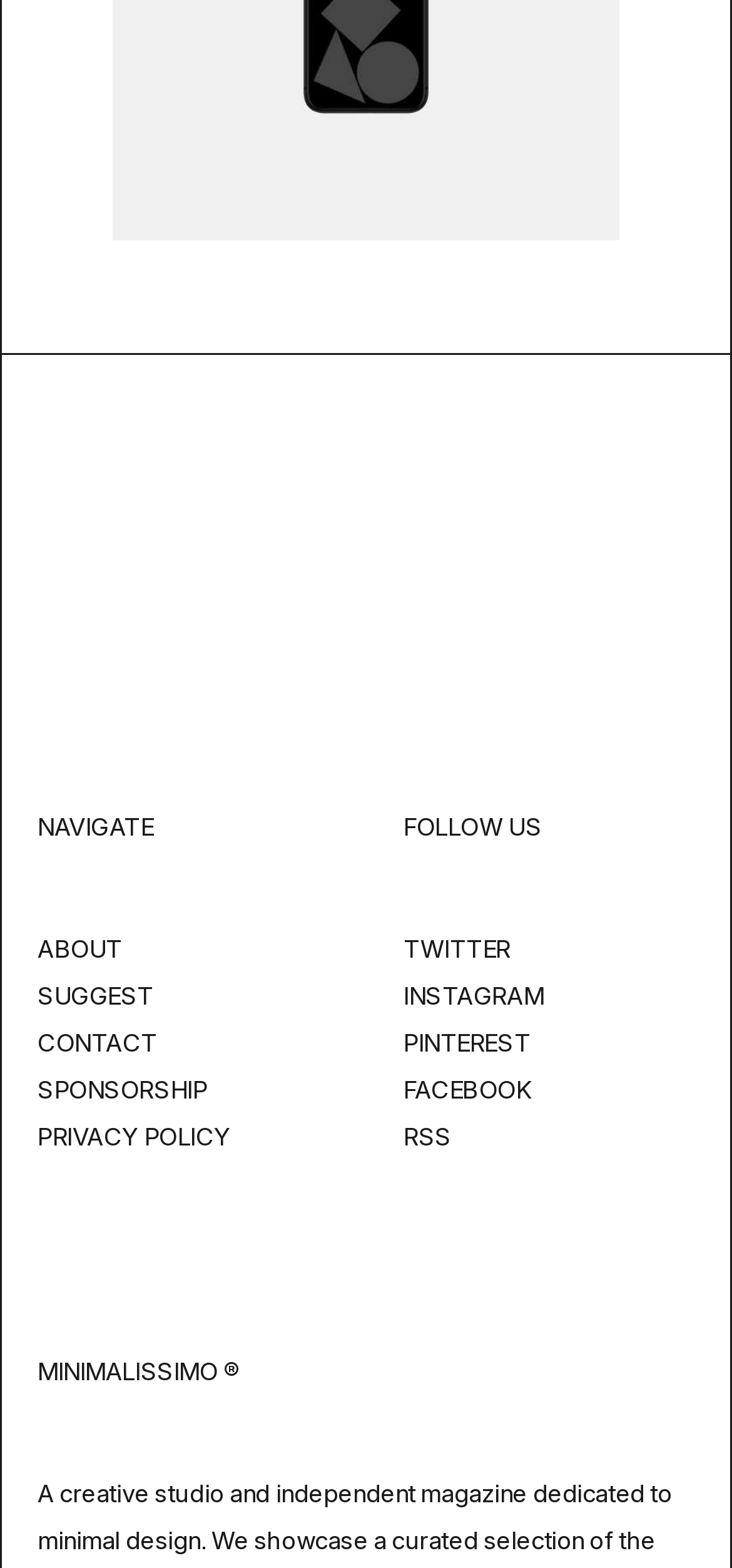Is there a link to an RSS feed?
Using the image, provide a detailed and thorough answer to the question.

The link to the RSS feed can be found in the second DescriptionList element, which is located at the bottom of the webpage.